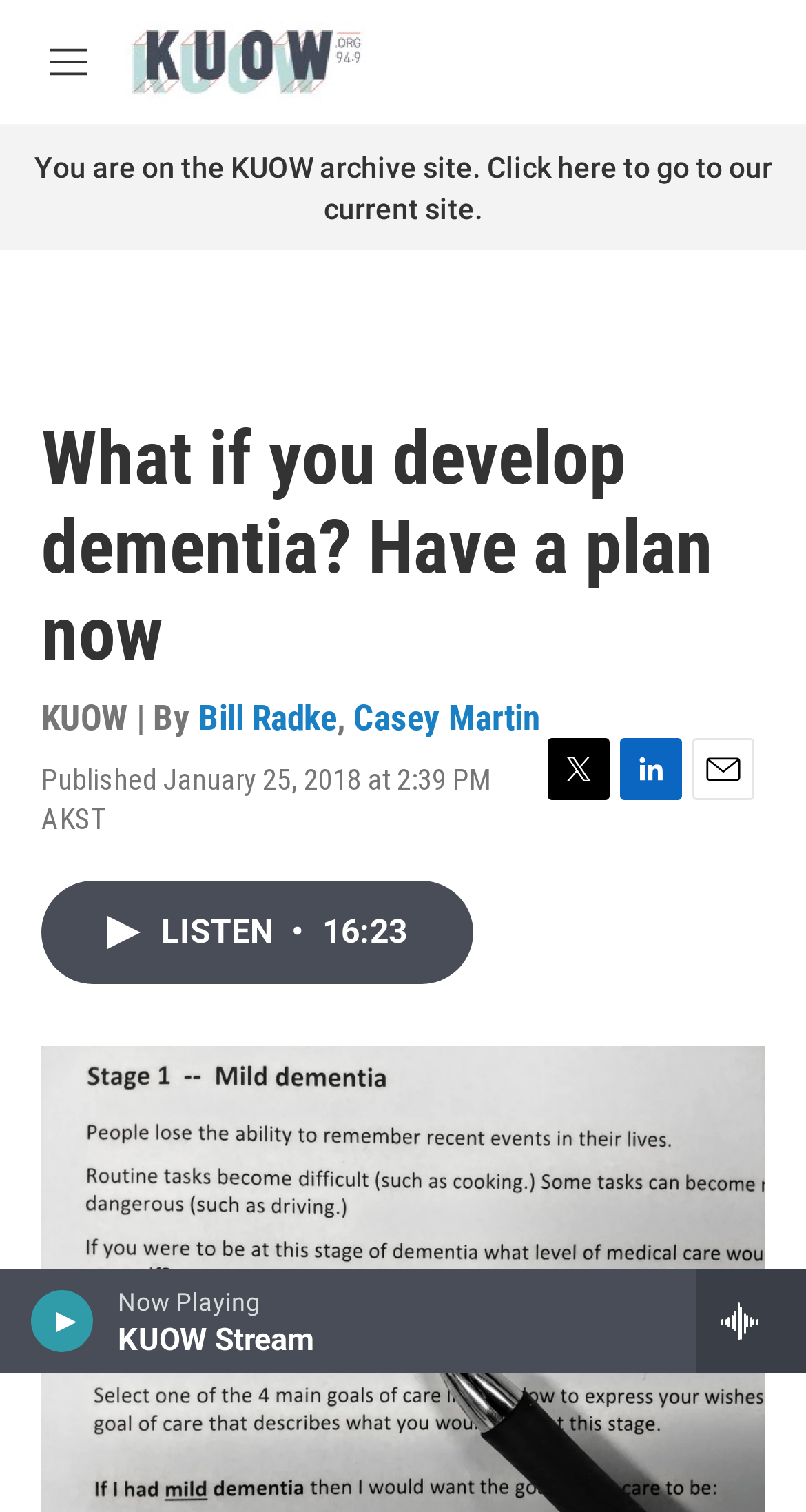Determine the bounding box for the HTML element described here: "Listen Live". The coordinates should be given as [left, top, right, bottom] with each number being a float between 0 and 1.

[0.864, 0.84, 1.0, 0.908]